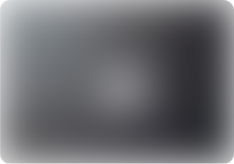Construct a detailed narrative about the image.

The image showcases an intriguing visual related to "eClinicalWorks" and "Sunoh.ai," which are significant players in the healthcare technology sector, particularly focusing on dental clinics nationwide. Positioned prominently in the context of an announcement, the image likely underscores a partnership or integration aimed at improving dental care services through innovative technology. Accompanying this image, the heading emphasizes the importance of this announcement, indicating a focus on advancements in the dental field. This message is further highlighted by the date, suggesting timeliness and relevance of the information presented.